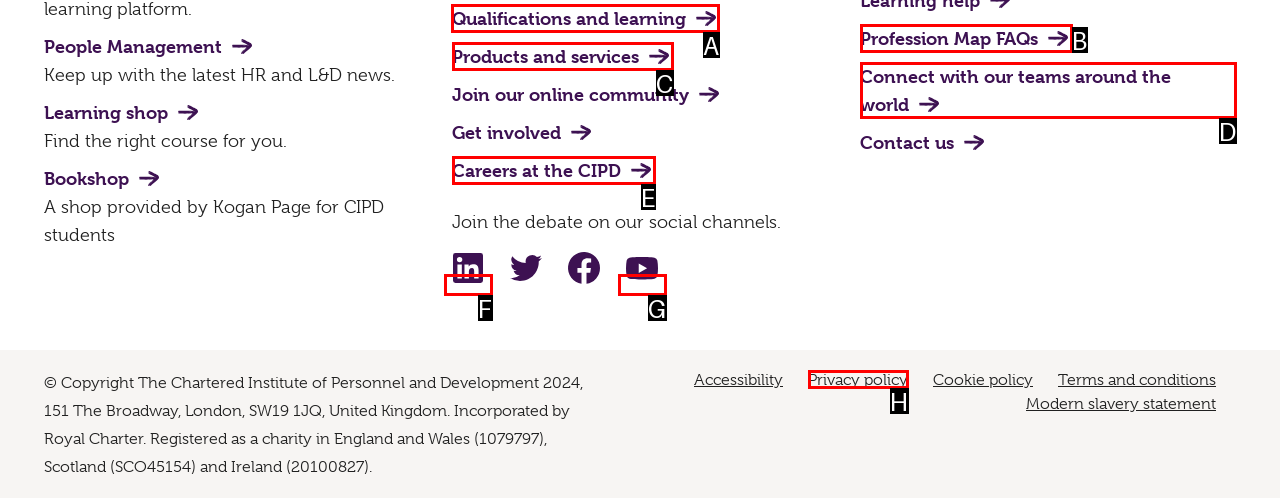Select the appropriate HTML element to click for the following task: Click on the RANKING link
Answer with the letter of the selected option from the given choices directly.

None